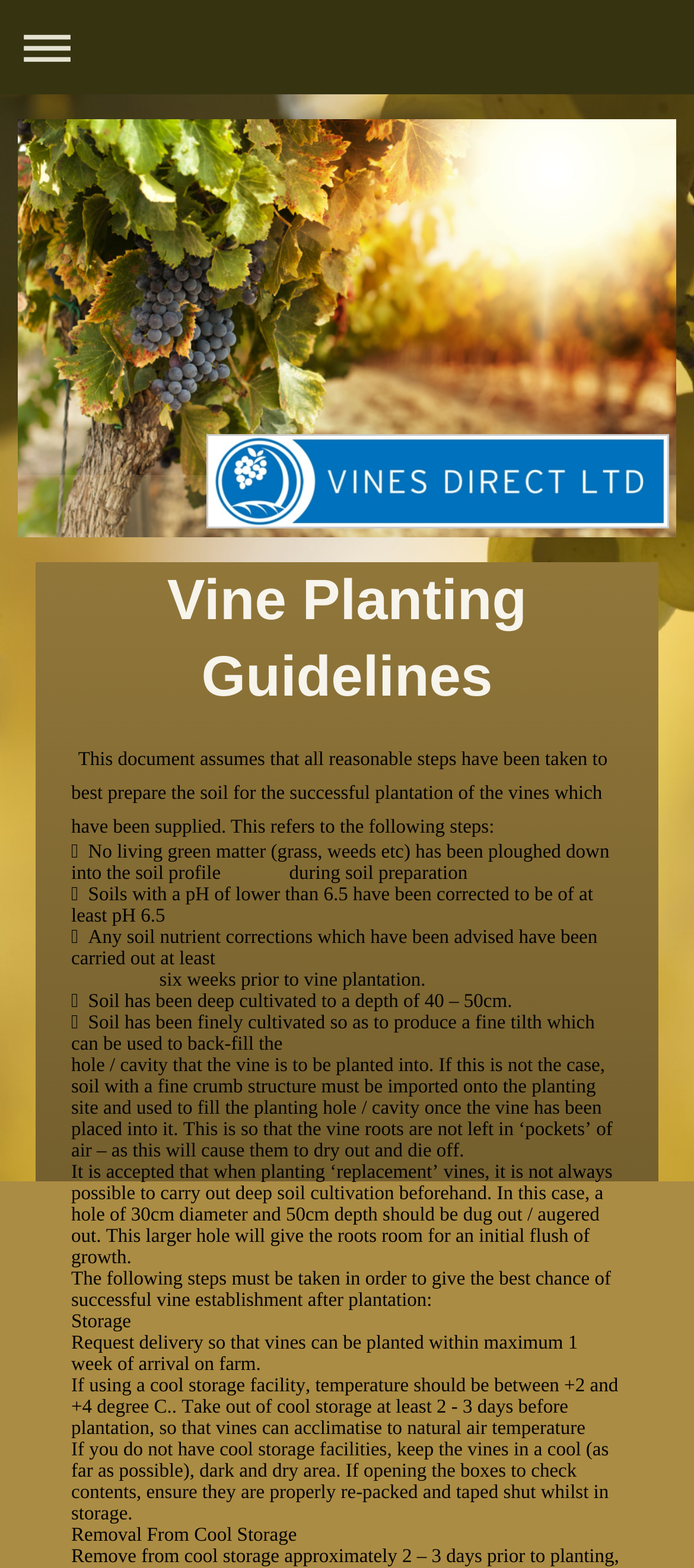Find the bounding box of the UI element described as: "Navigation aufklappen/zuklappen". The bounding box coordinates should be given as four float values between 0 and 1, i.e., [left, top, right, bottom].

[0.013, 0.006, 0.987, 0.054]